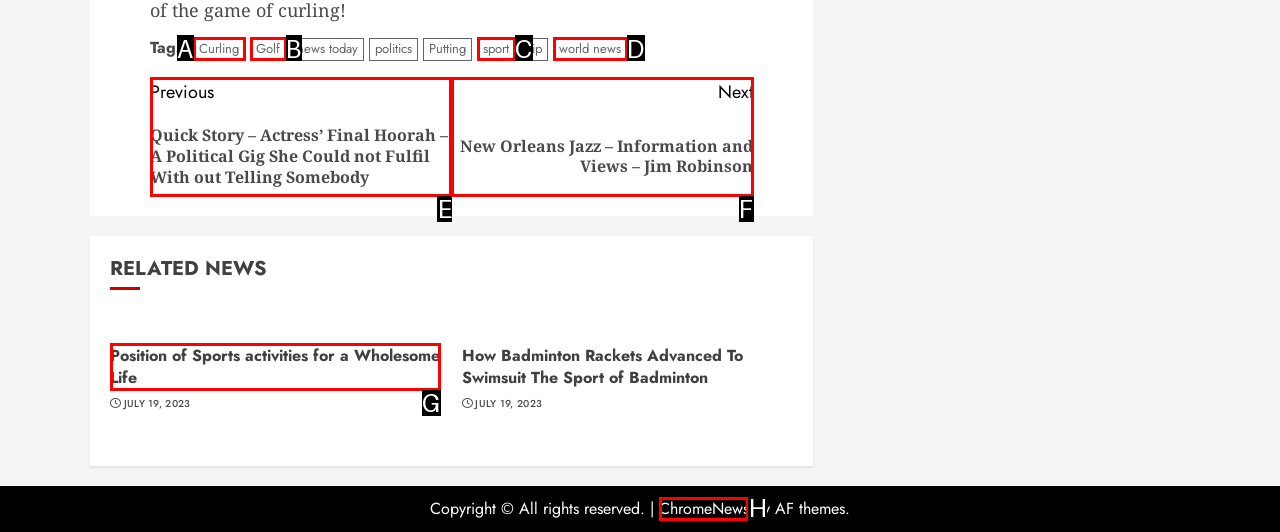Identify the letter of the correct UI element to fulfill the task: View the archives for April 2024 from the given options in the screenshot.

None